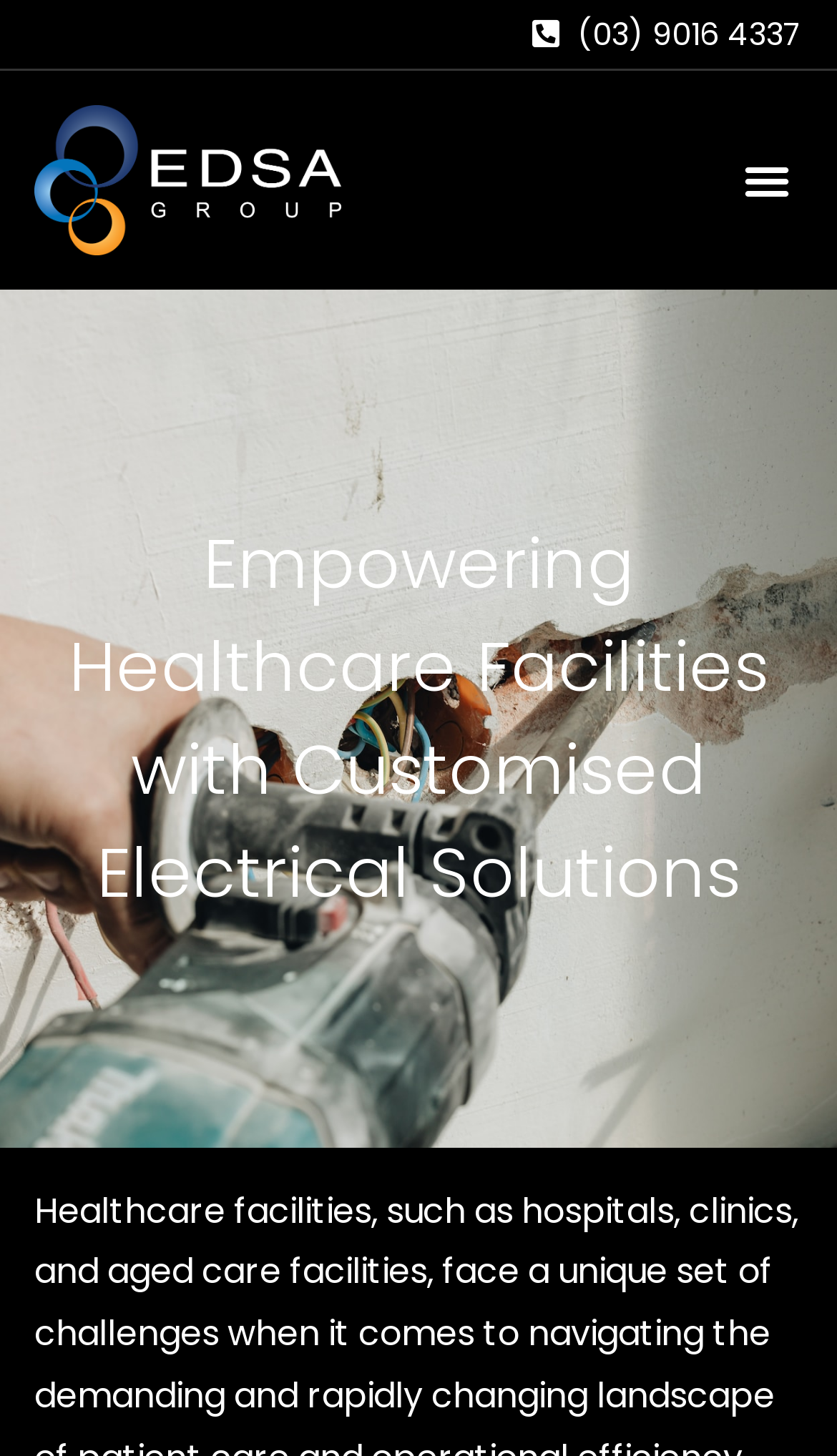Specify the bounding box coordinates (top-left x, top-left y, bottom-right x, bottom-right y) of the UI element in the screenshot that matches this description: (03) 9016 4337

[0.636, 0.012, 0.959, 0.037]